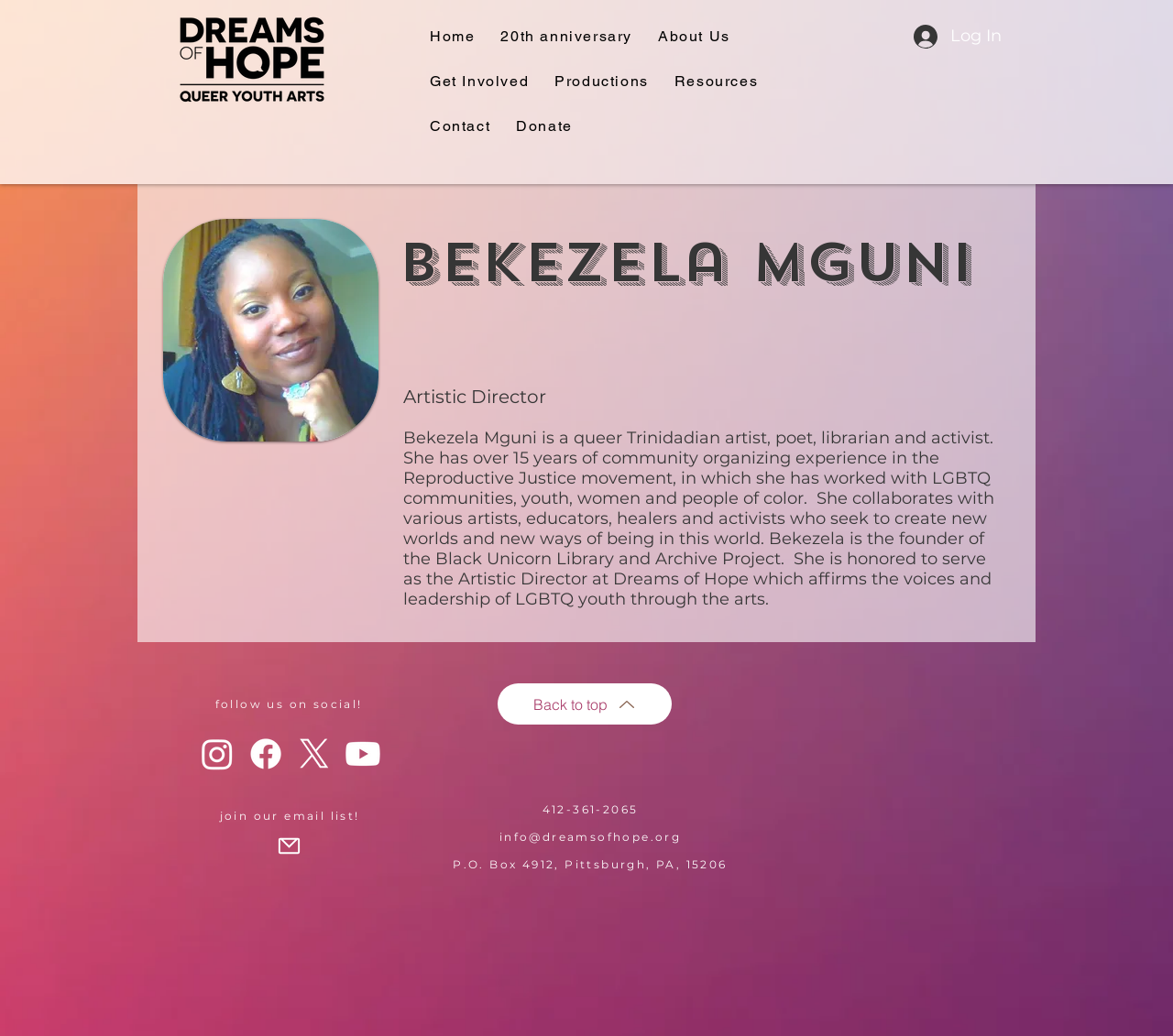Bounding box coordinates are specified in the format (top-left x, top-left y, bottom-right x, bottom-right y). All values are floating point numbers bounded between 0 and 1. Please provide the bounding box coordinate of the region this sentence describes: About Us

[0.553, 0.018, 0.63, 0.054]